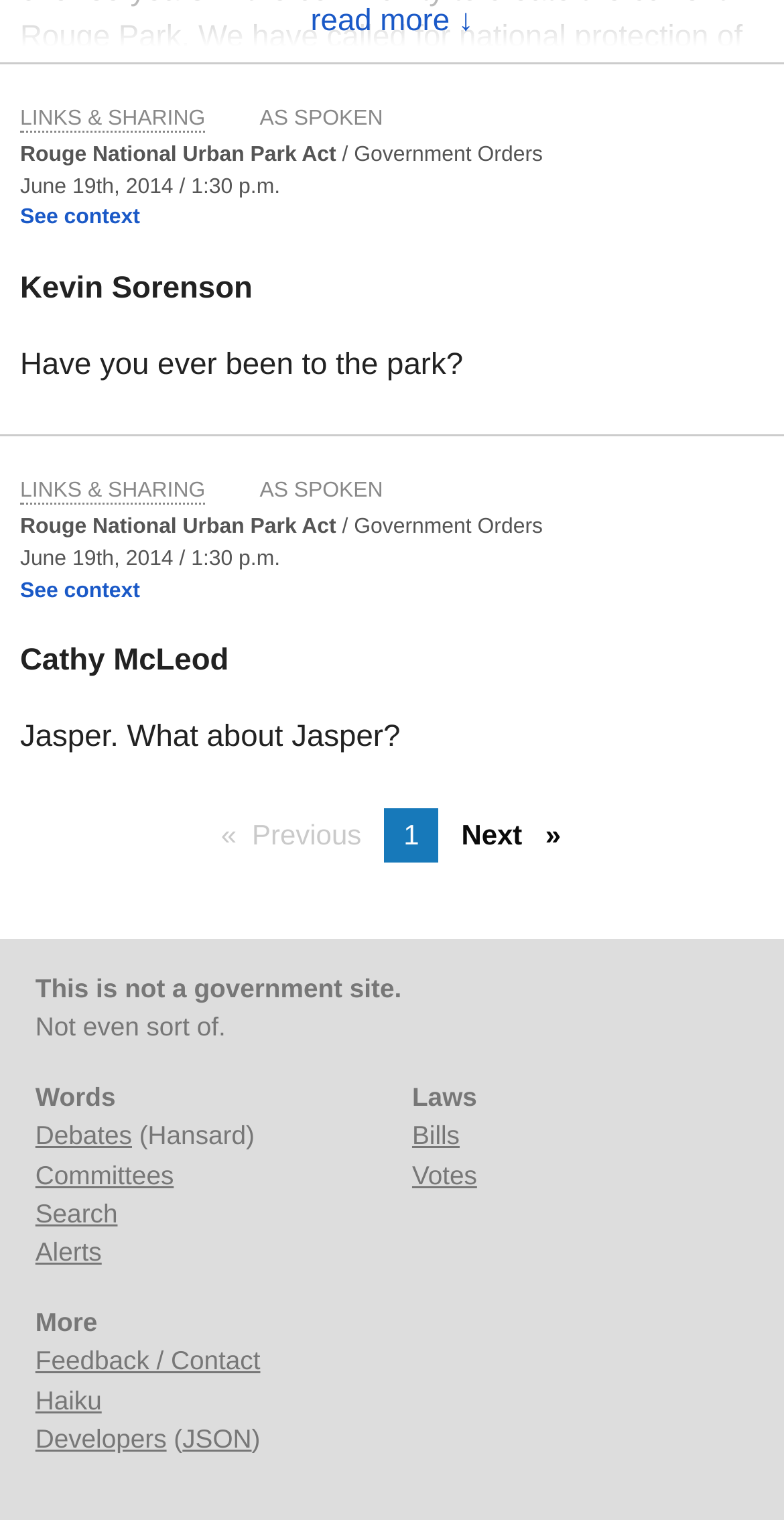Who is the minister mentioned?
Using the image as a reference, answer with just one word or a short phrase.

Not specified